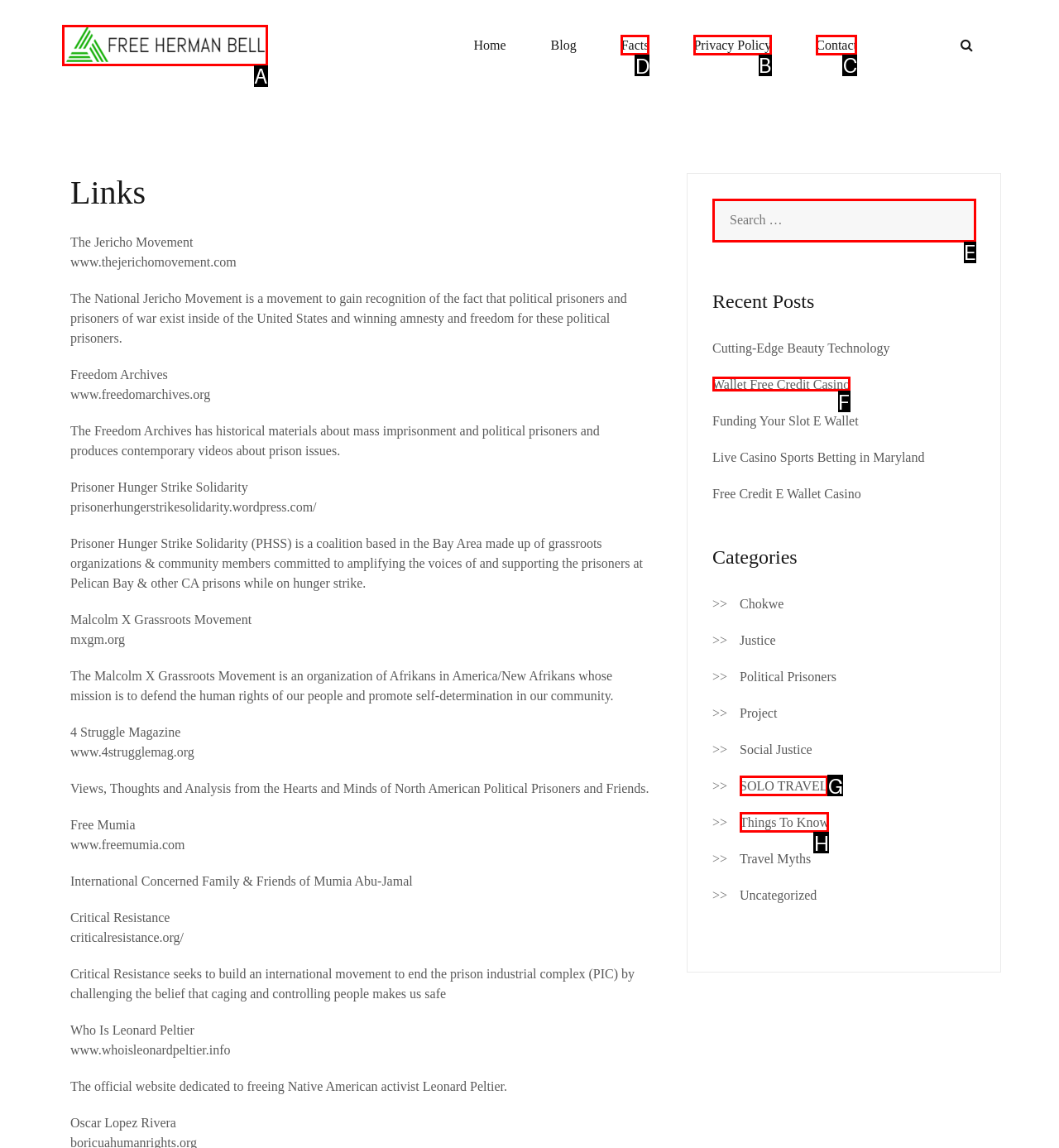Tell me which letter corresponds to the UI element that should be clicked to fulfill this instruction: Visit the 'Facts' page
Answer using the letter of the chosen option directly.

D